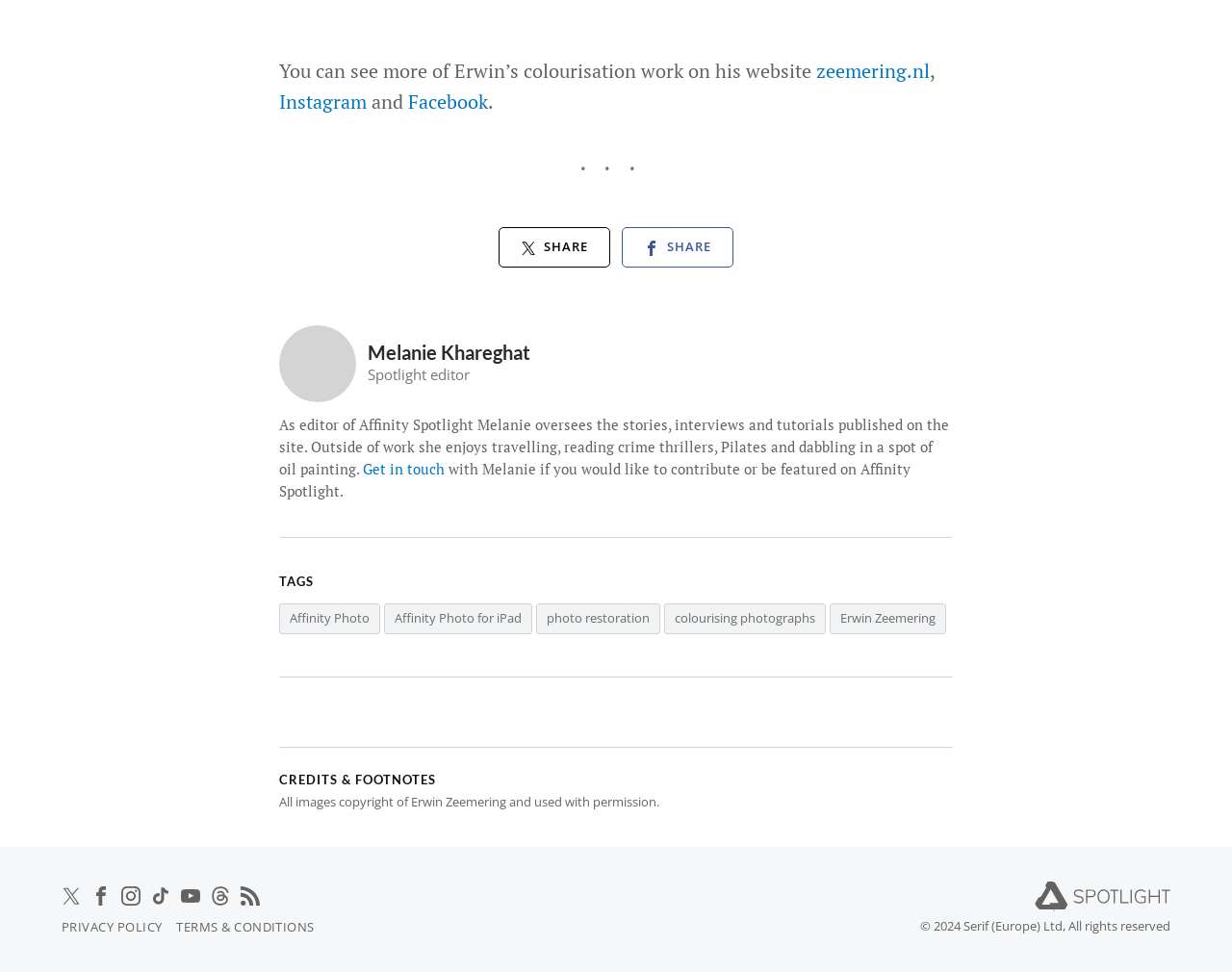What social media platforms can you follow Affinity Spotlight on?
Please use the image to provide an in-depth answer to the question.

I found this information by looking at the footer section of the webpage, where there are links to follow Affinity Spotlight on various social media platforms.